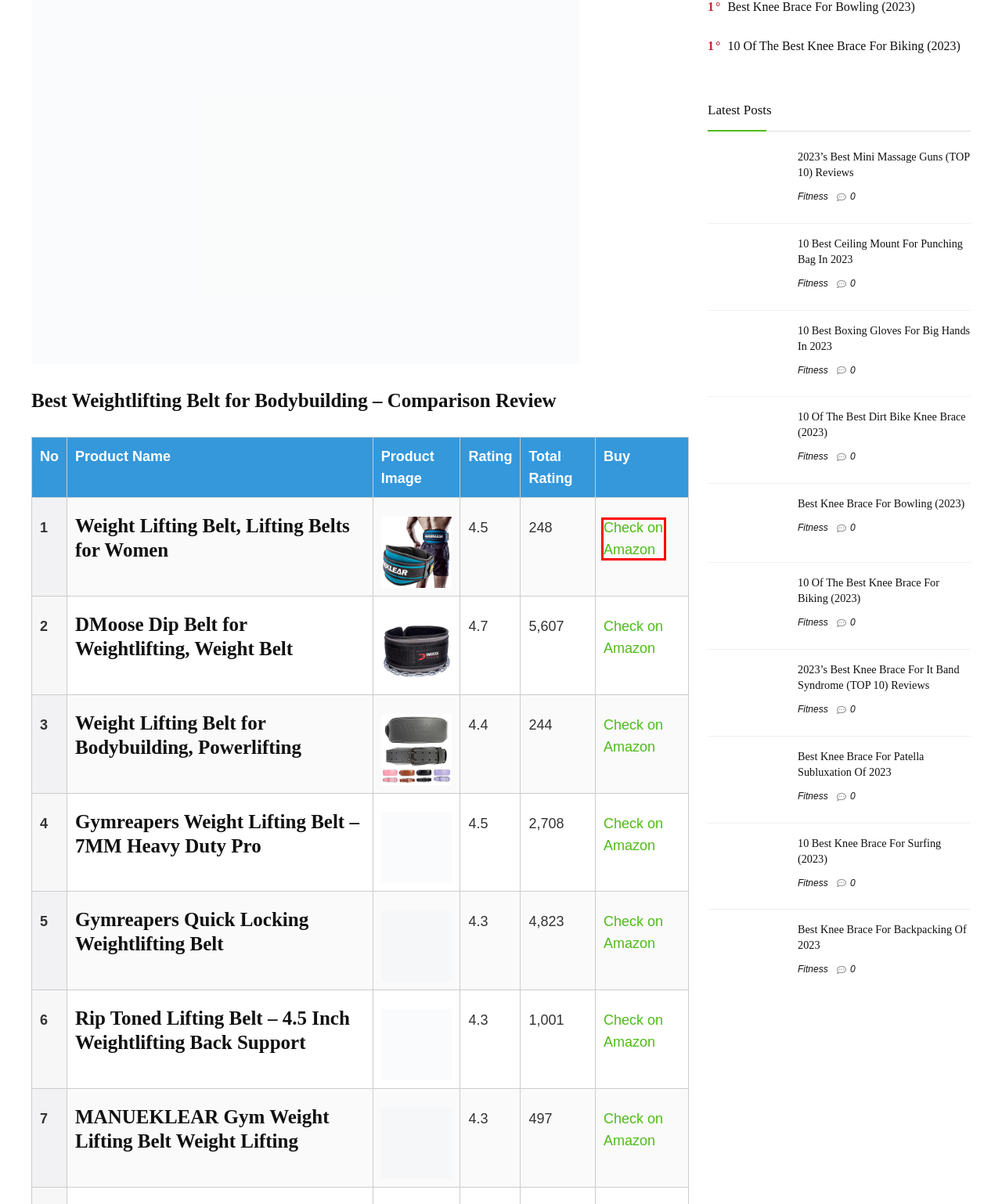You have a screenshot of a webpage with a red bounding box around an element. Identify the webpage description that best fits the new page that appears after clicking the selected element in the red bounding box. Here are the candidates:
A. 2023's Best Knee Brace For It Band Syndrome (TOP 10) Reviews
B. 10 Of The Best Knee Brace For Biking (2023)
C. 10 Best Knee Brace For Surfing (2023)
D. Best Knee Brace For Backpacking Of 2023
E. 10 Of The Best Dirt Bike Knee Brace (2023)
F. Best Knee Brace For Patella Subluxation Of 2023
G. Disclaimer
H. Amazon.com

H